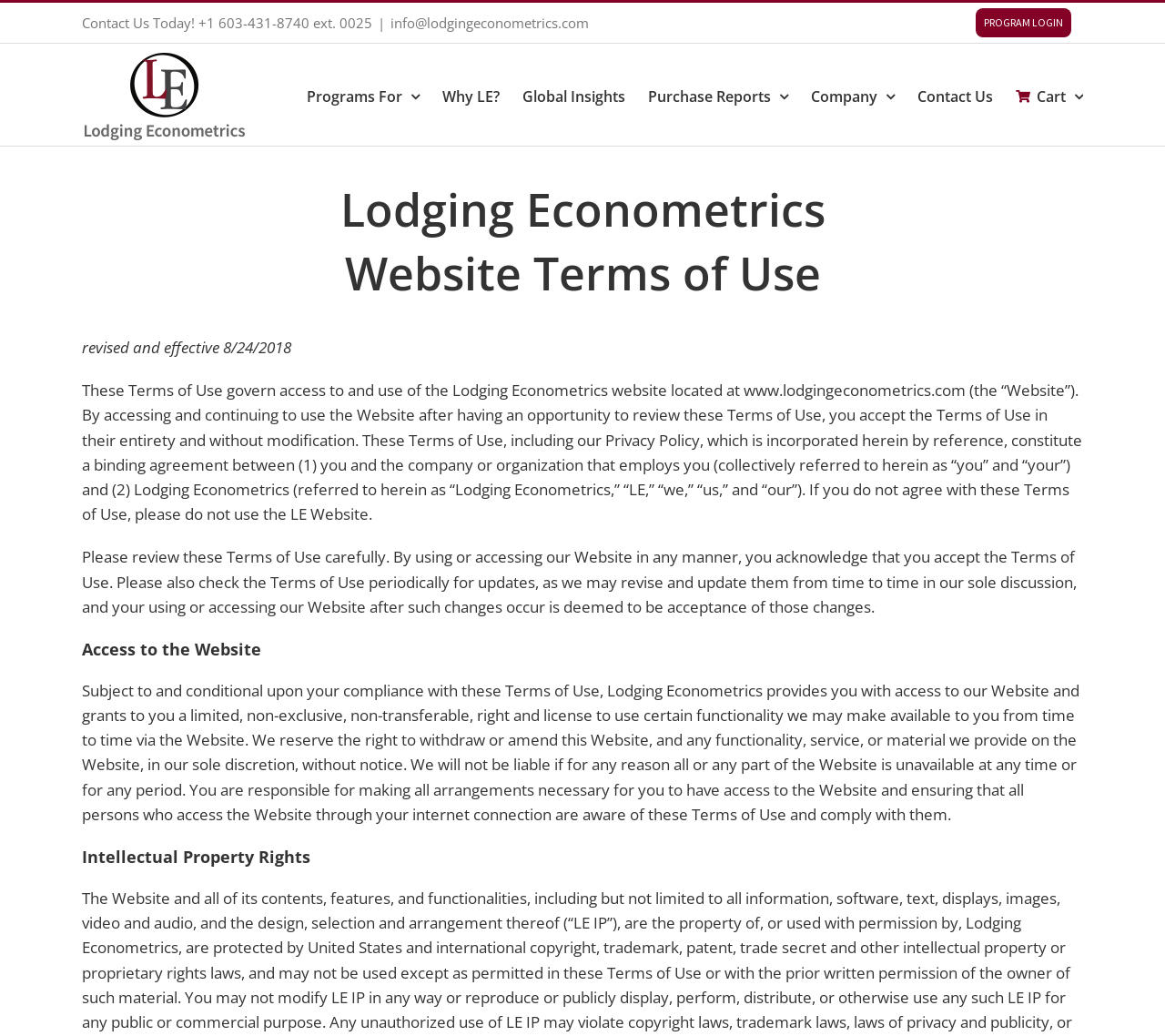Pinpoint the bounding box coordinates of the area that must be clicked to complete this instruction: "Email info@lodgingeconometrics.com".

[0.335, 0.013, 0.505, 0.031]